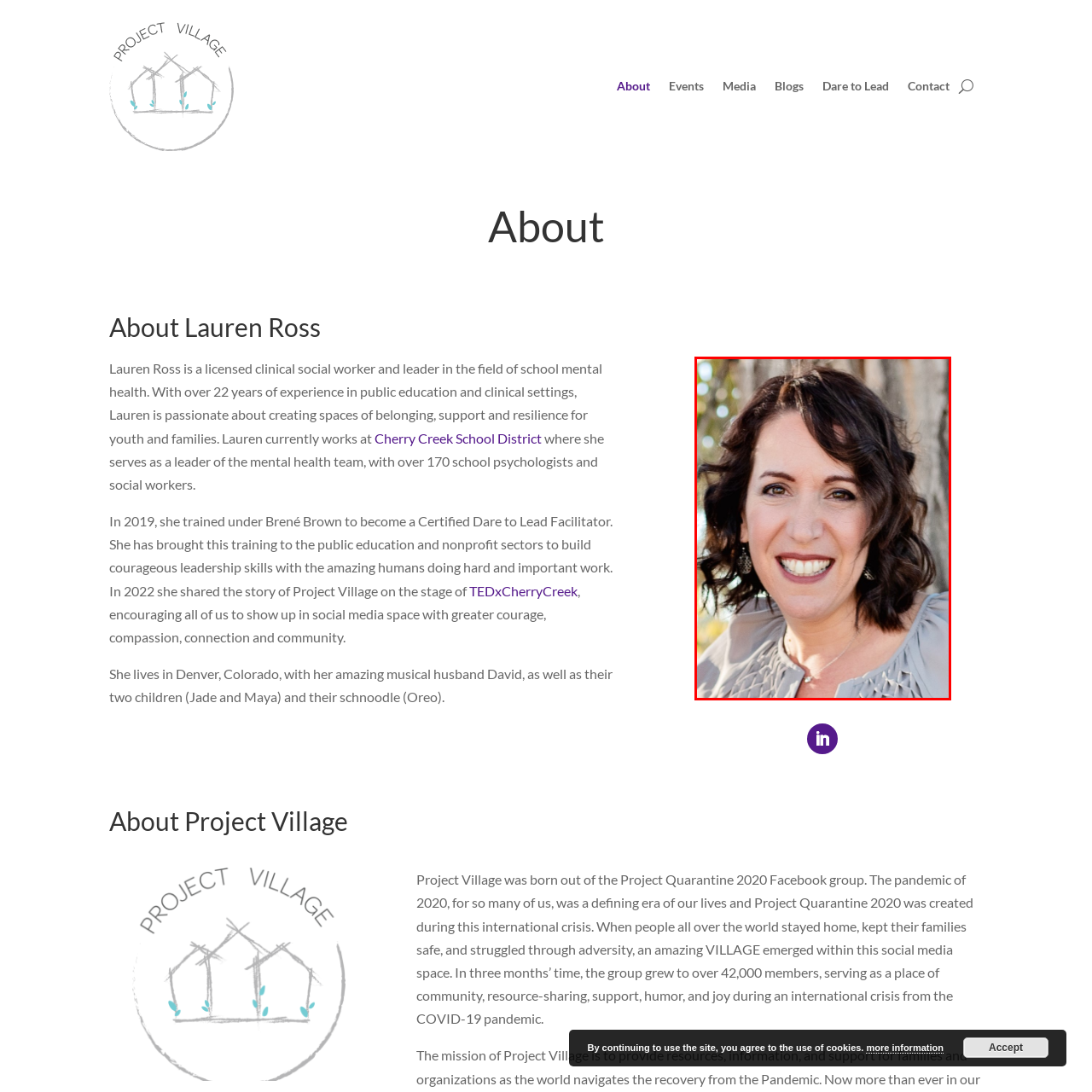Examine the picture highlighted with a red border, What is the background of the image? Please respond with a single word or phrase.

Blurred outdoors